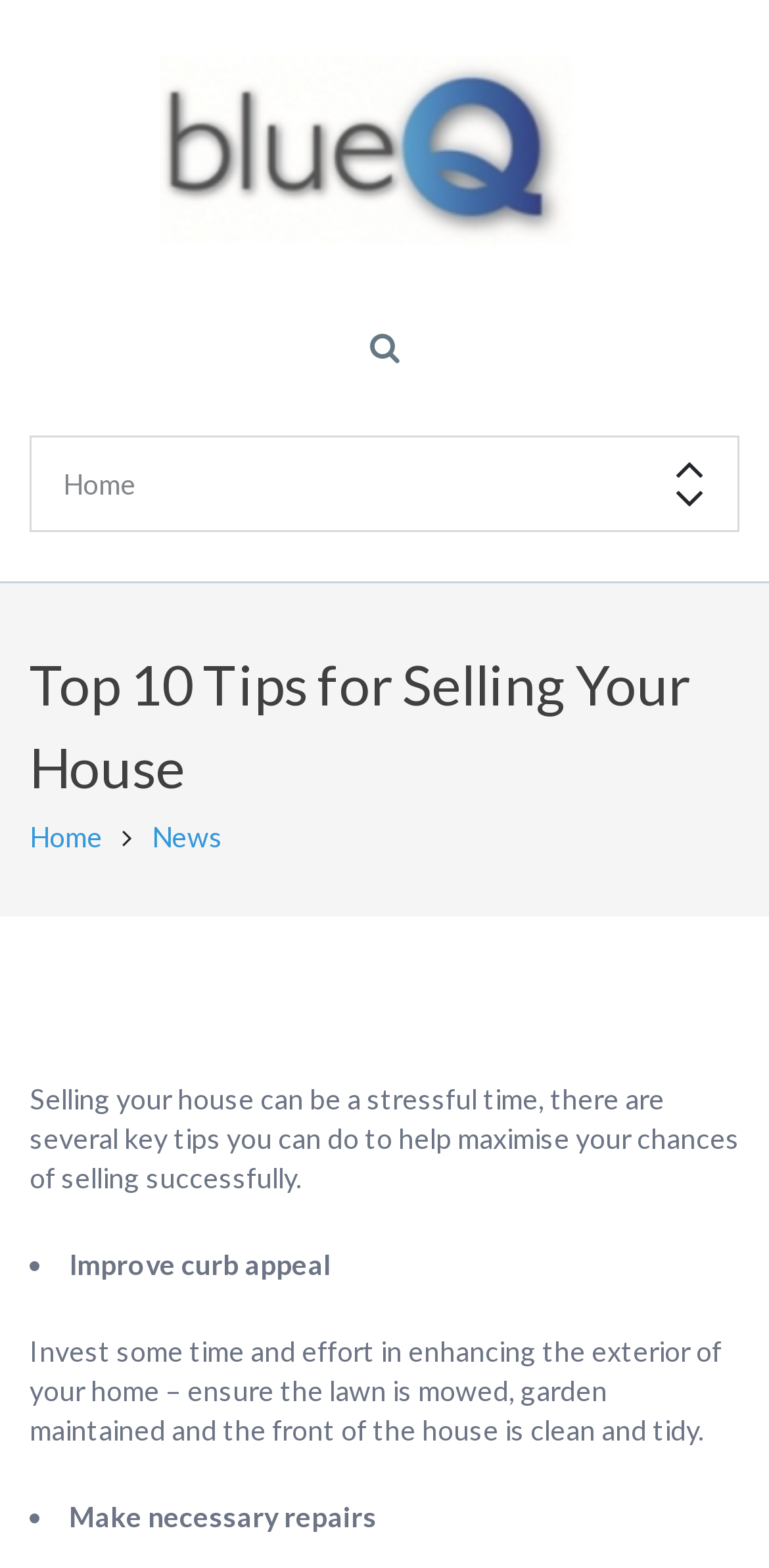Using the provided element description, identify the bounding box coordinates as (top-left x, top-left y, bottom-right x, bottom-right y). Ensure all values are between 0 and 1. Description: Chrom googl

None